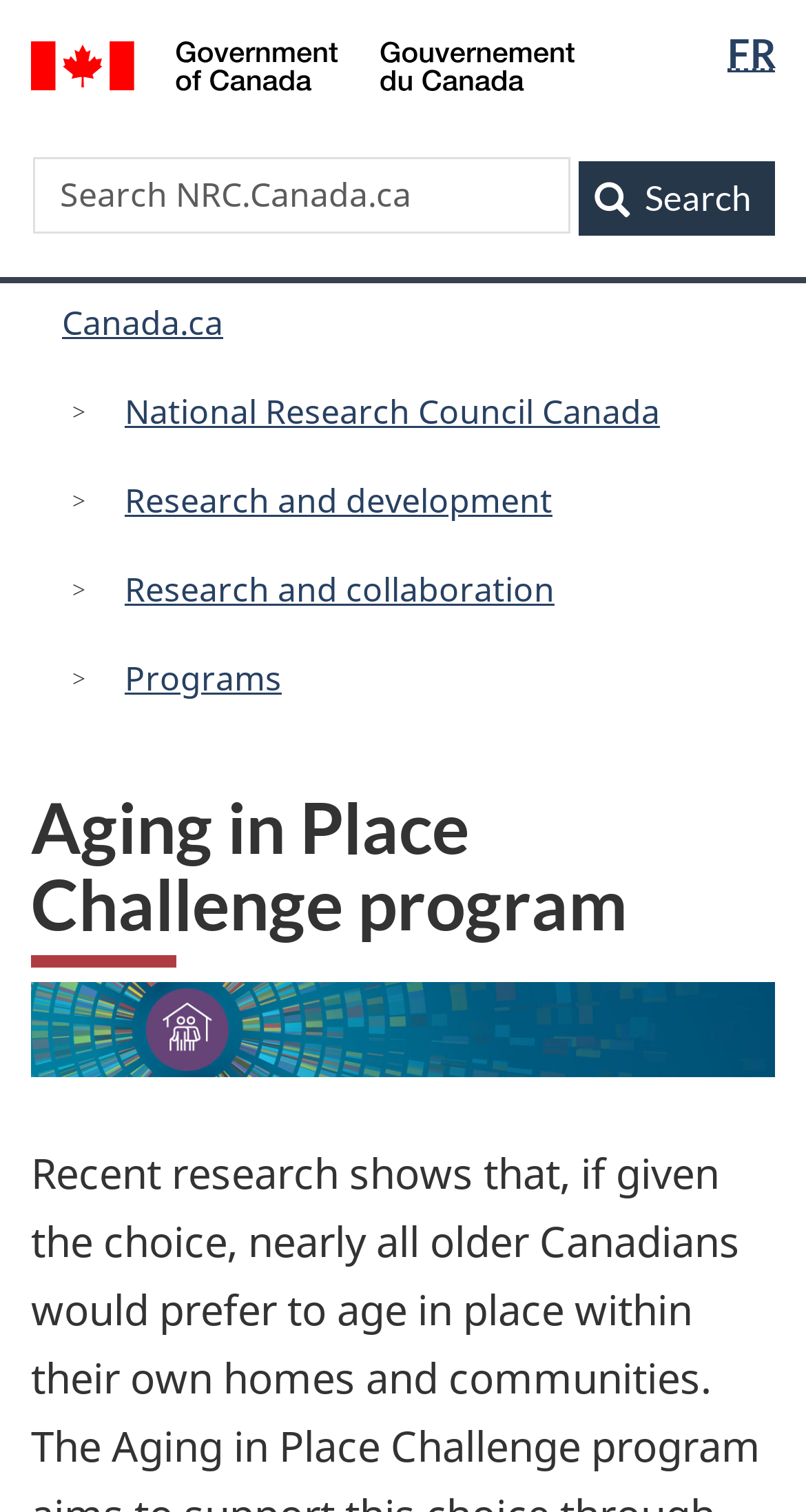Describe all the key features and sections of the webpage thoroughly.

The webpage is about the "Aging in Place Challenge program" by the National Research Council Canada. At the top, there are three links: "Skip to main content", "Skip to 'About government'", and "Switch to basic HTML version", all aligned horizontally and centered. To the right of these links, there is a language selection section with a heading "Language selection" and a link "FR" with an abbreviation "Français". 

Below these elements, there is a Government of Canada logo, which is an image, accompanied by a link "Government of Canada / Gouvernement du Canada". On the right side of the logo, there is a search section consisting of a static text "Search", a search textbox, and a search button. 

On the left side of the page, there is a navigation menu with a heading "Menu" and another navigation section with a heading "You are here". The "You are here" section contains a series of links, including "Canada.ca", "National Research Council Canada", "Research and development", "Research and collaboration", "Programs", and others, which are stacked vertically.

The main content of the page is headed by a heading "Aging in Place Challenge program", which is located below the search section and occupies a significant portion of the page.